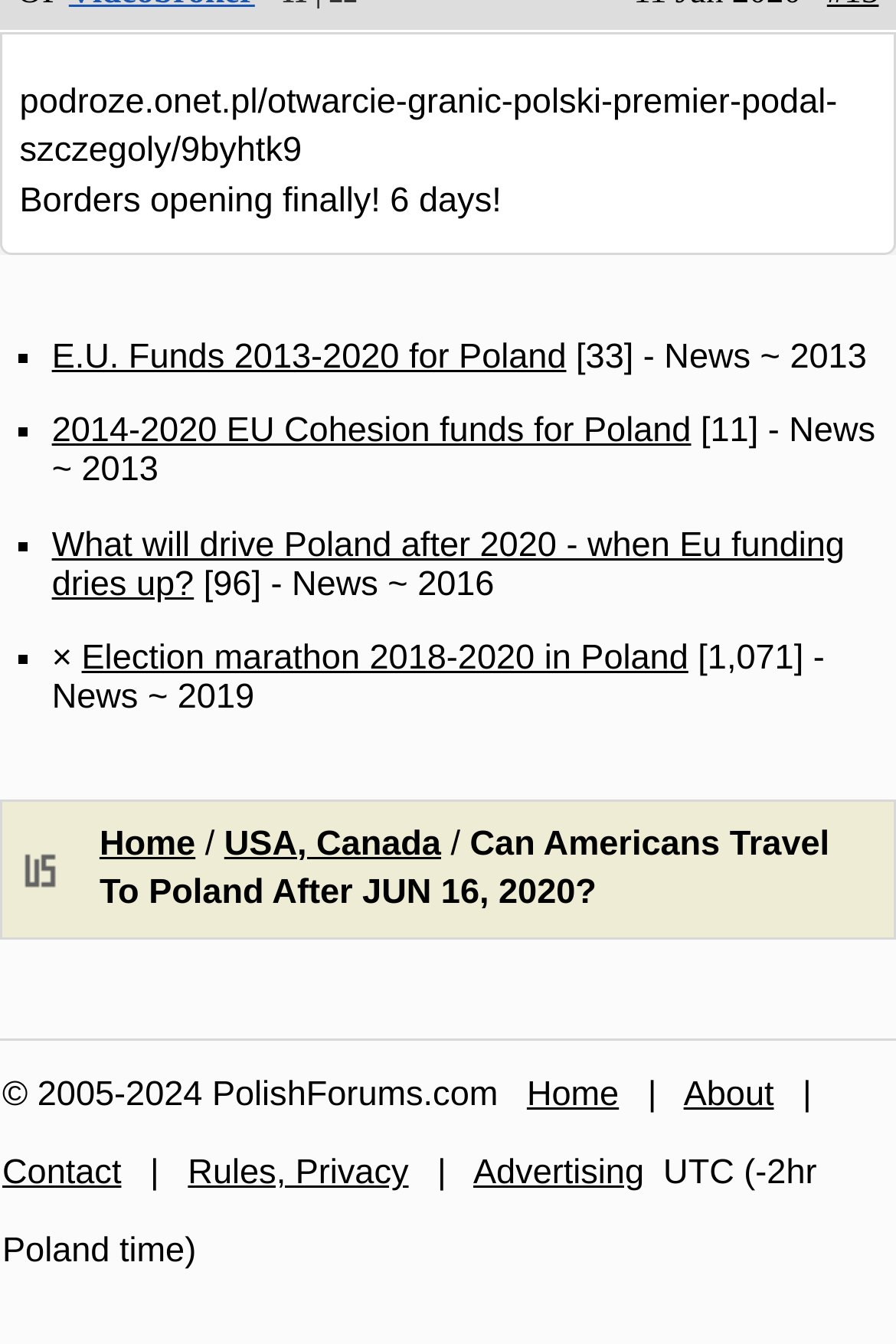Answer succinctly with a single word or phrase:
How many list markers are there in the complementary section?

4